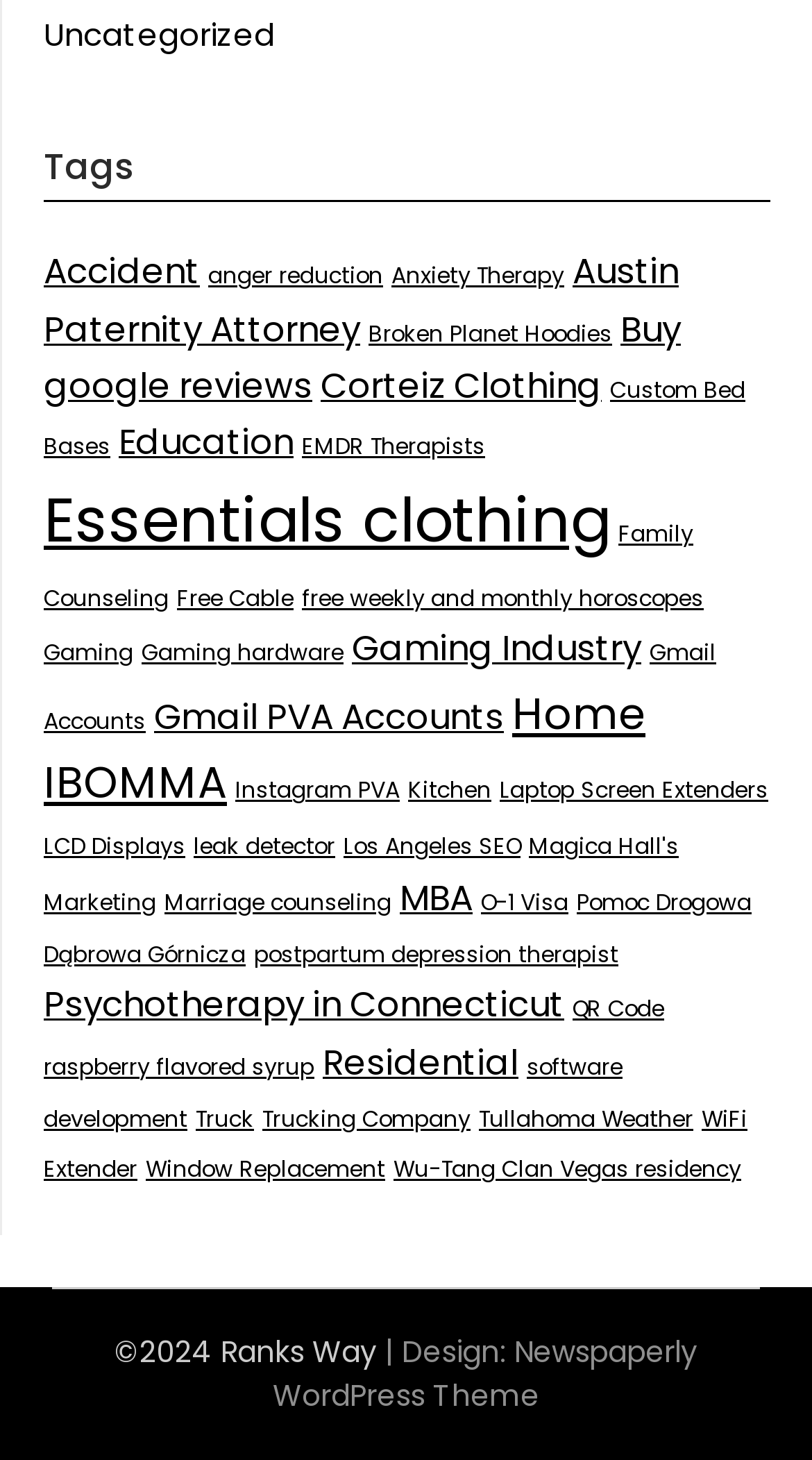How many links are there on this webpage?
Please provide a single word or phrase as your answer based on the screenshot.

44